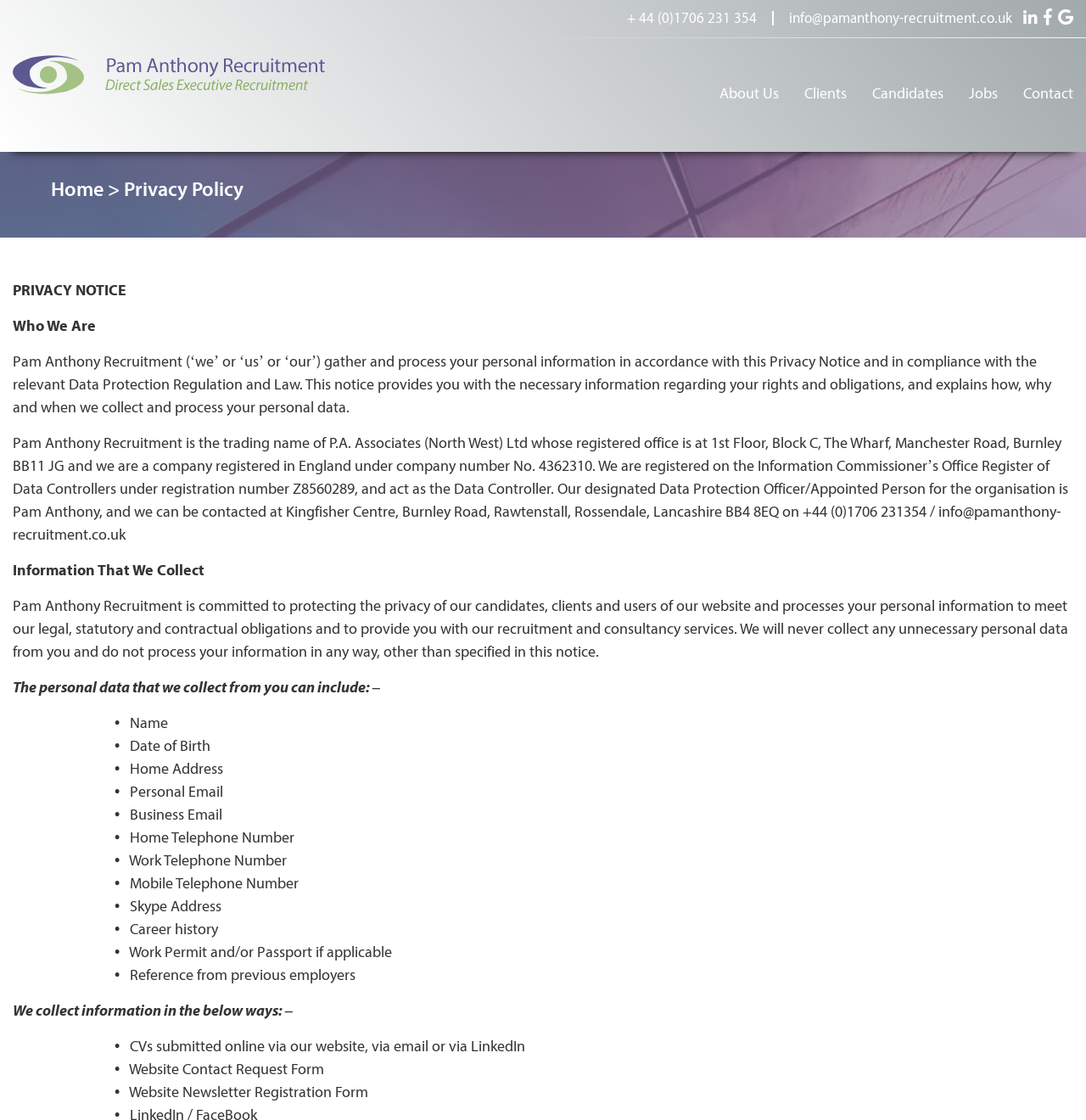How does the recruitment agency collect information from candidates?
Based on the content of the image, thoroughly explain and answer the question.

I found this information by reading the text 'We collect information in the below ways: –' and the subsequent list of ways, such as CVs submitted online via the website, via email or via LinkedIn, website contact request form, etc.